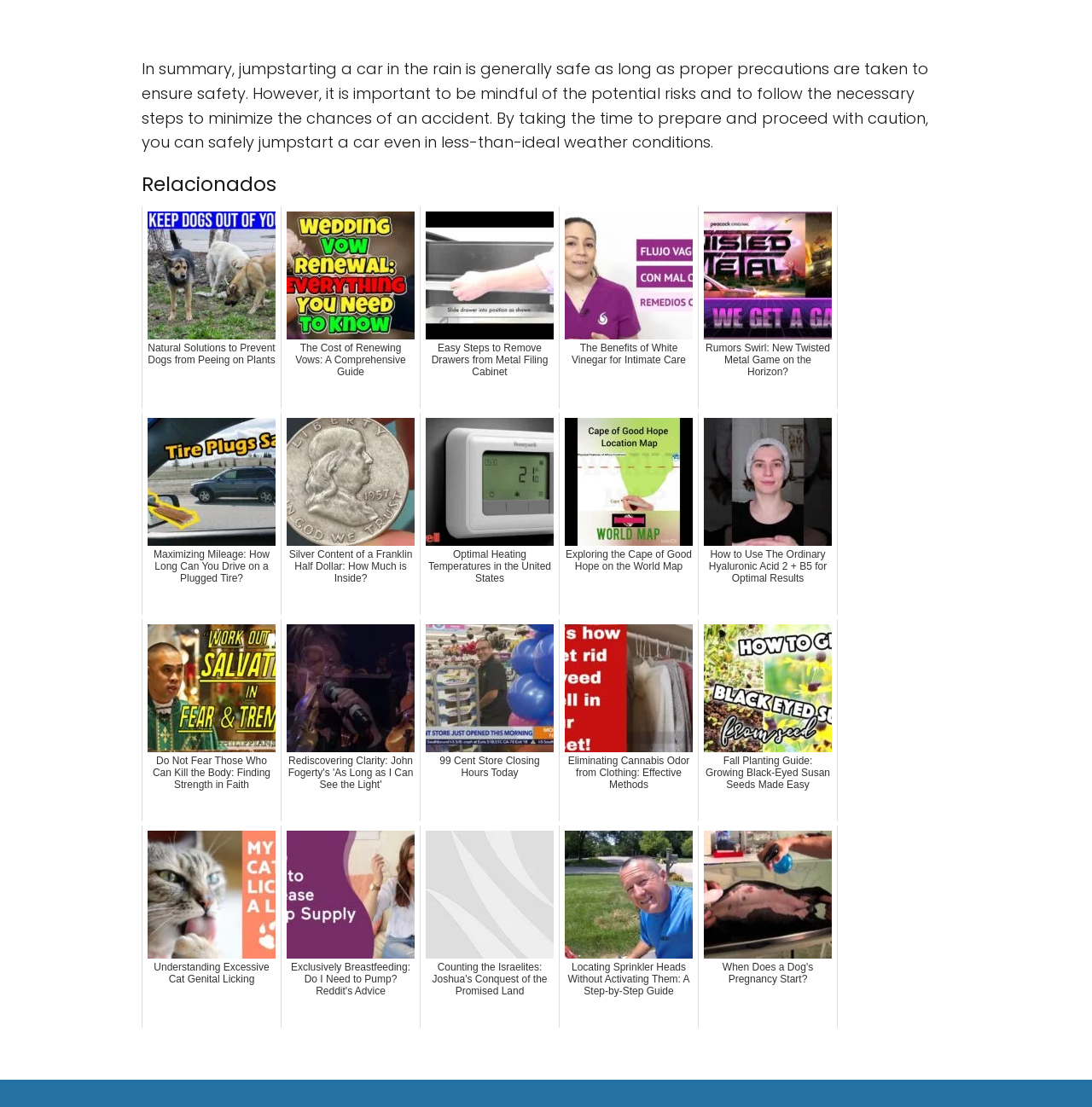Can you specify the bounding box coordinates of the area that needs to be clicked to fulfill the following instruction: "Check the rumors about the new Twisted Metal game"?

[0.639, 0.186, 0.767, 0.369]